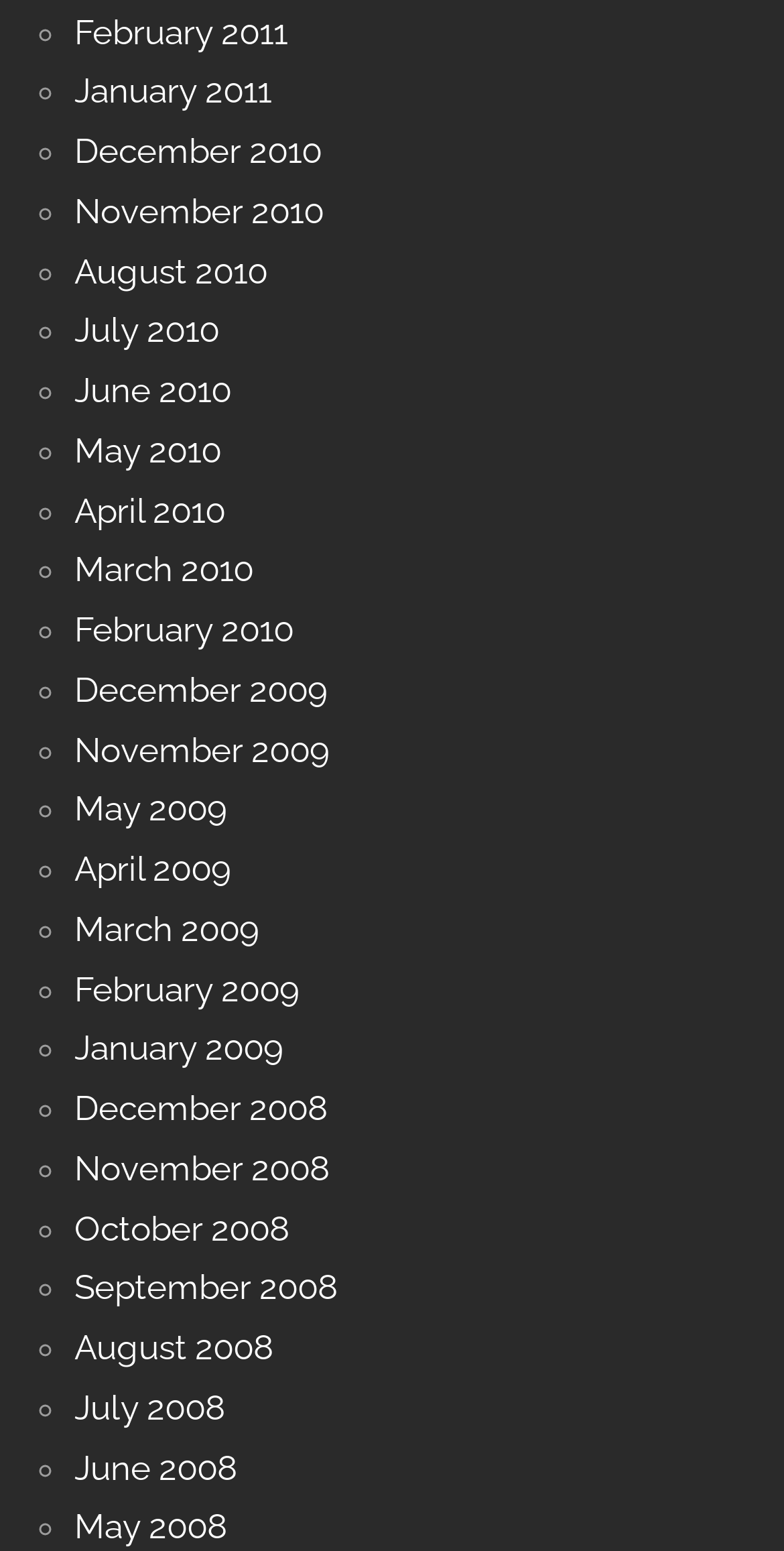Determine the bounding box coordinates of the element's region needed to click to follow the instruction: "View January 2009". Provide these coordinates as four float numbers between 0 and 1, formatted as [left, top, right, bottom].

[0.095, 0.663, 0.361, 0.689]